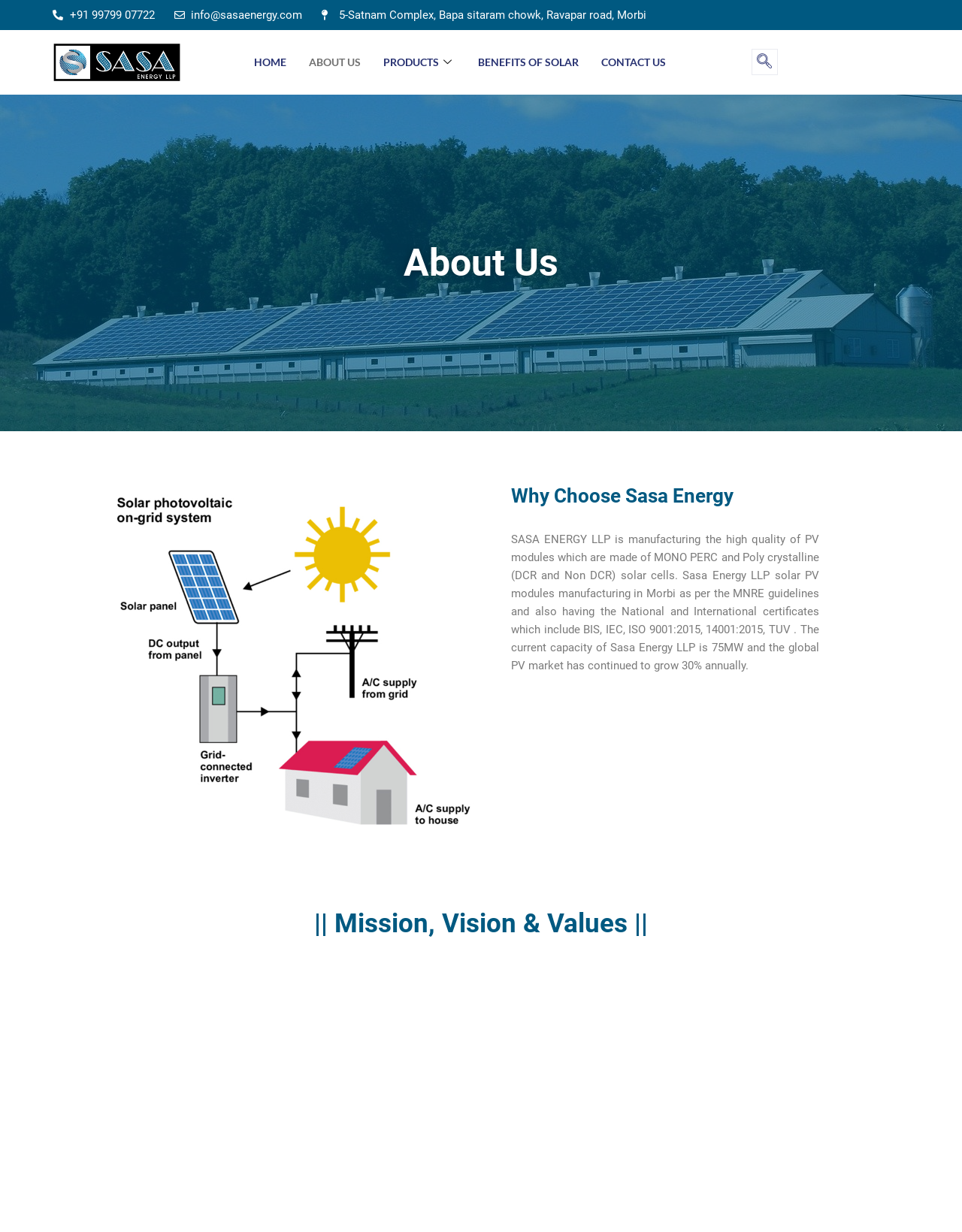Can you specify the bounding box coordinates for the region that should be clicked to fulfill this instruction: "go to home page".

[0.252, 0.026, 0.31, 0.075]